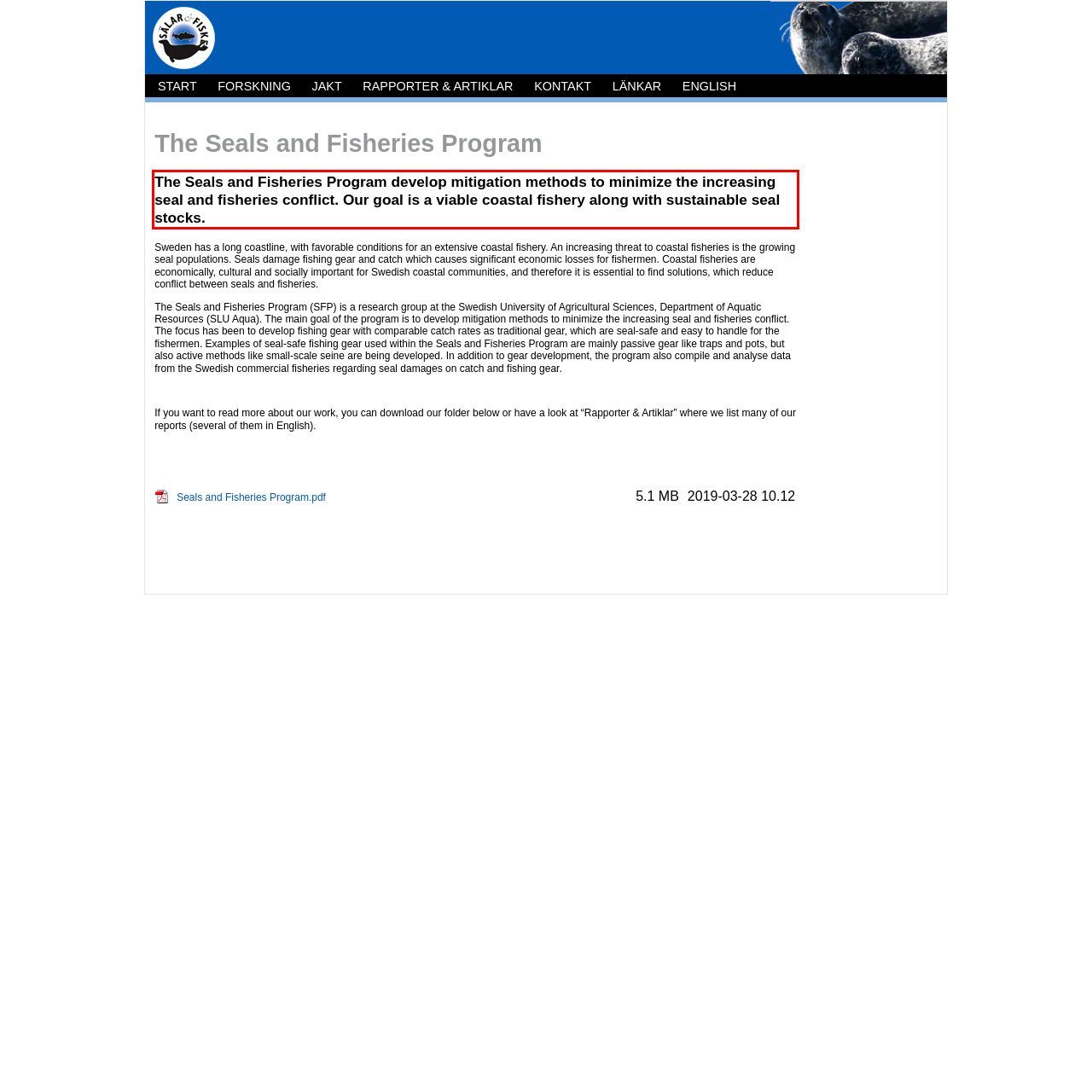Using the provided screenshot, read and generate the text content within the red-bordered area.

The Seals and Fisheries Program develop mitigation methods to minimize the increasing seal and fisheries conflict. Our goal is a viable coastal fishery along with sustainable seal stocks.